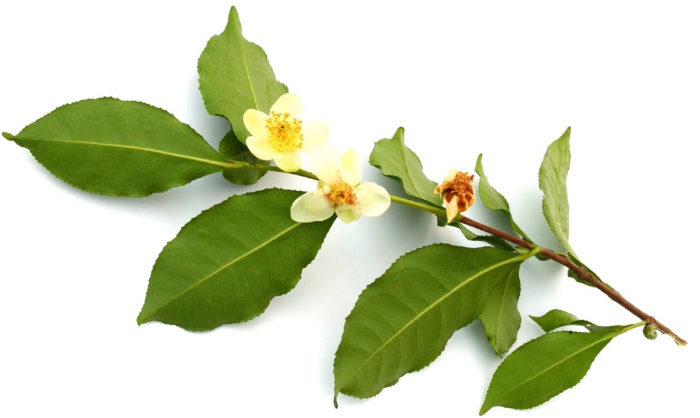Respond to the question below with a single word or phrase: What is the plant commonly associated with?

Health and beauty